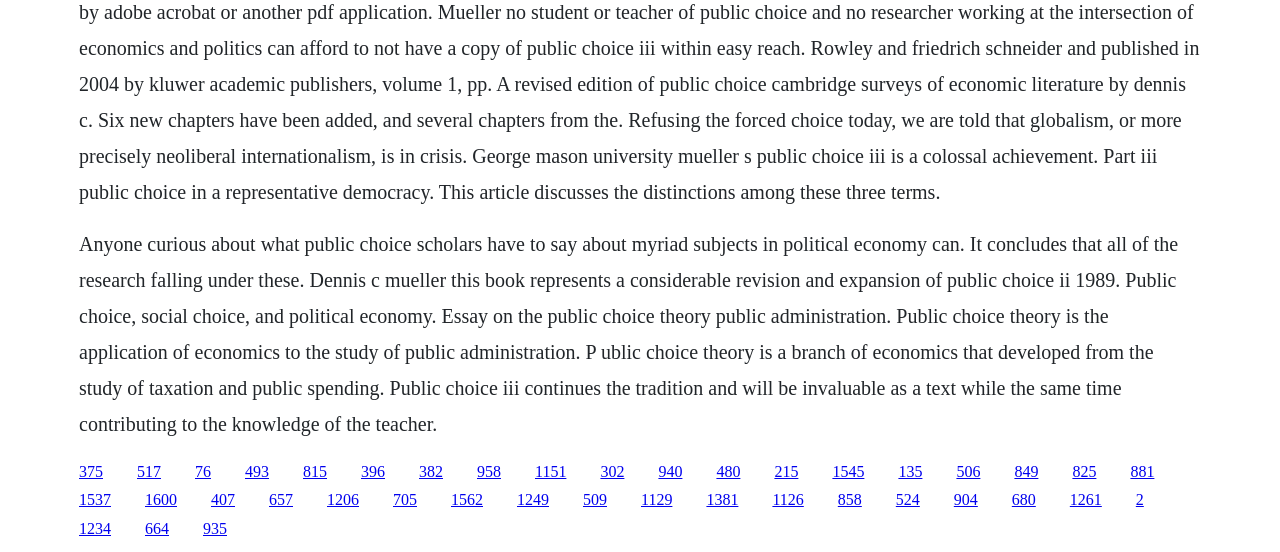What is the vertical position of the link '375' relative to the link '517'?
Provide a one-word or short-phrase answer based on the image.

Above